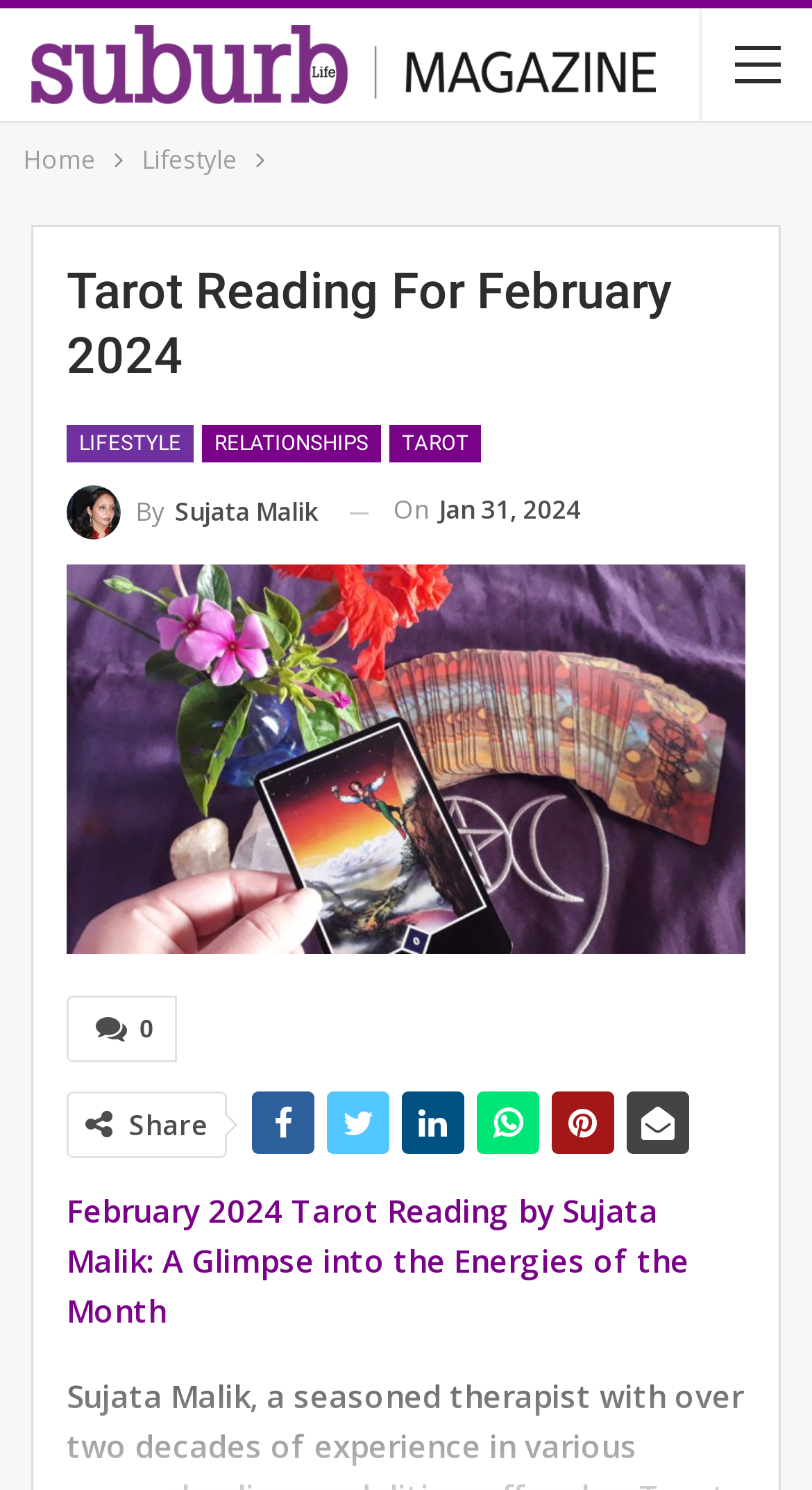What is the date of the tarot reading?
Look at the screenshot and provide an in-depth answer.

I found the answer by looking at the time element on the webpage which has a static text 'On' and another static text 'Jan 31, 2024'. This indicates that the tarot reading was published on January 31, 2024.